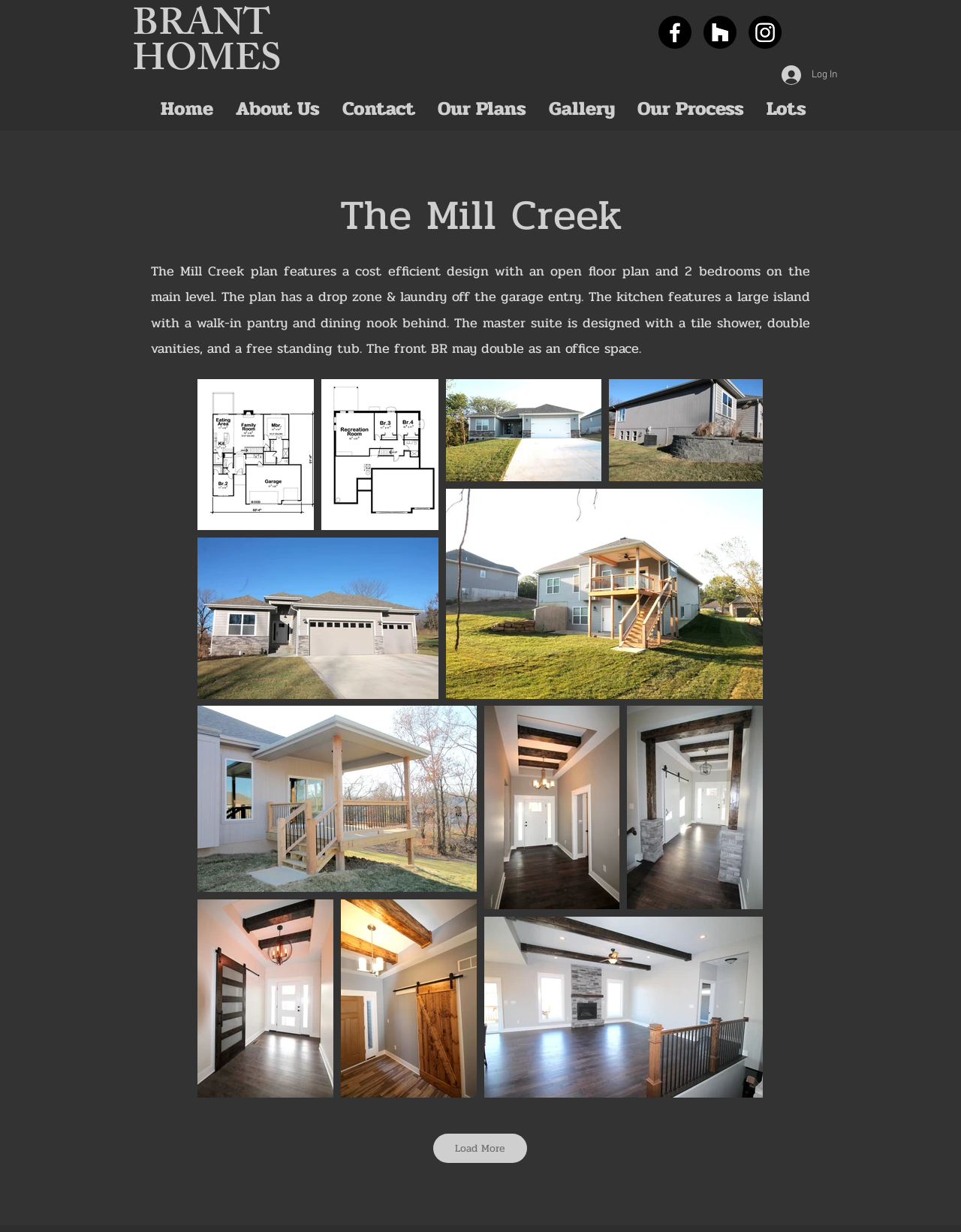Using the information in the image, give a detailed answer to the following question: What is the purpose of the 'drop zone' in the plan?

The text on the page mentions a 'drop zone' in the plan, but it does not provide further information about its purpose.